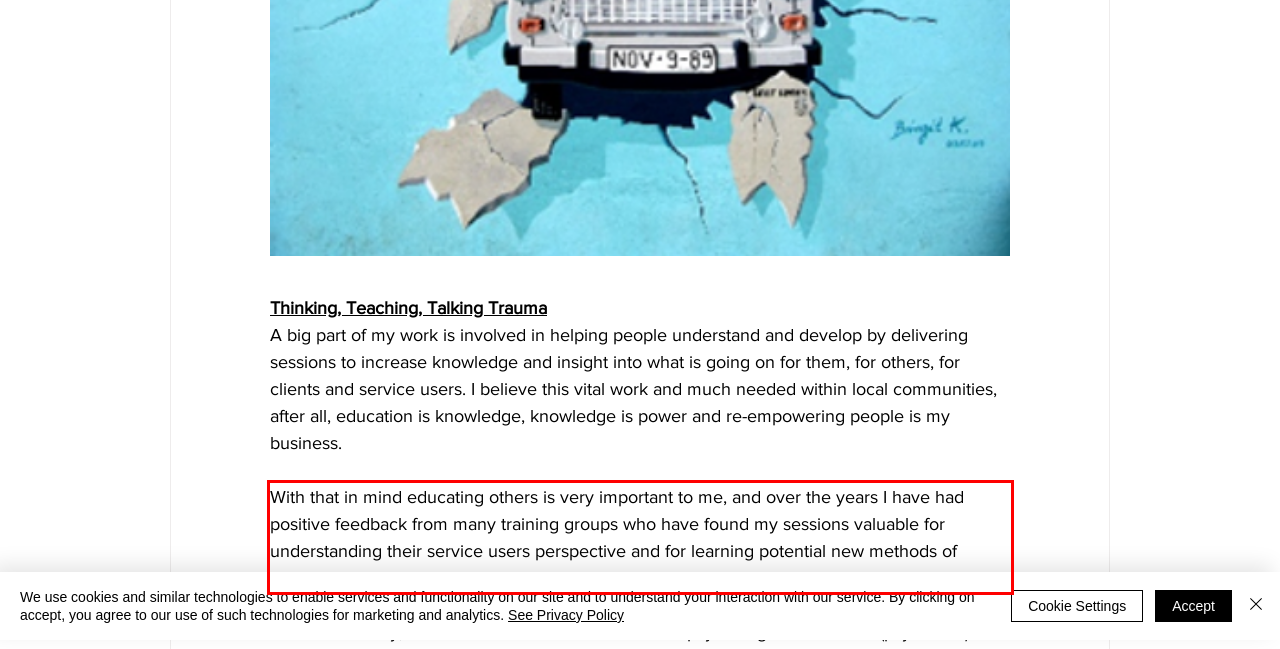You are provided with a screenshot of a webpage containing a red bounding box. Please extract the text enclosed by this red bounding box.

With that in mind educating others is very important to me, and over the years I have had positive feedback from many training groups who have found my sessions valuable for understanding their service users perspective and for learning potential new methods of engagement as a result.